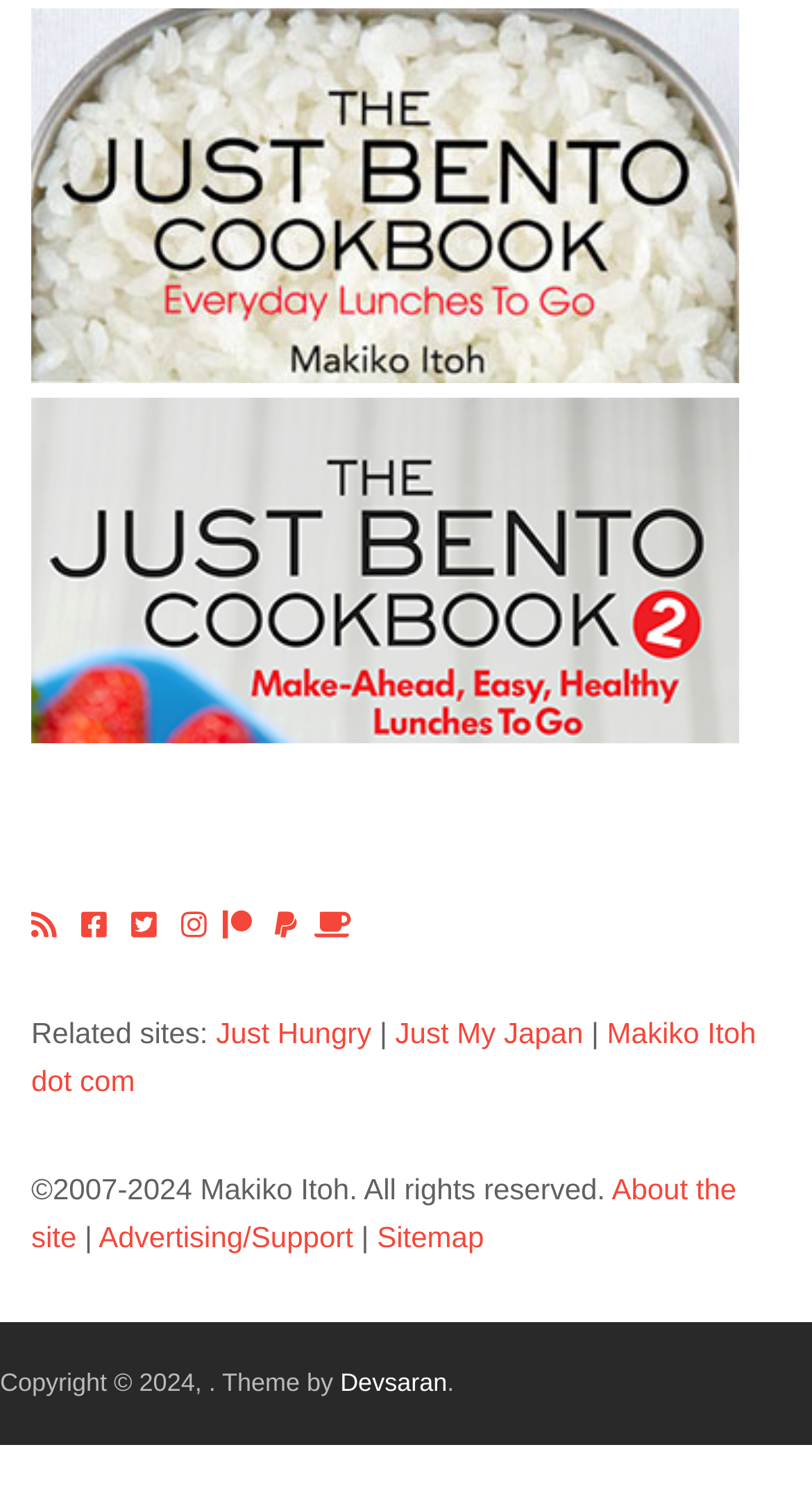Answer the question below using just one word or a short phrase: 
What is the name of the related website?

Just Hungry